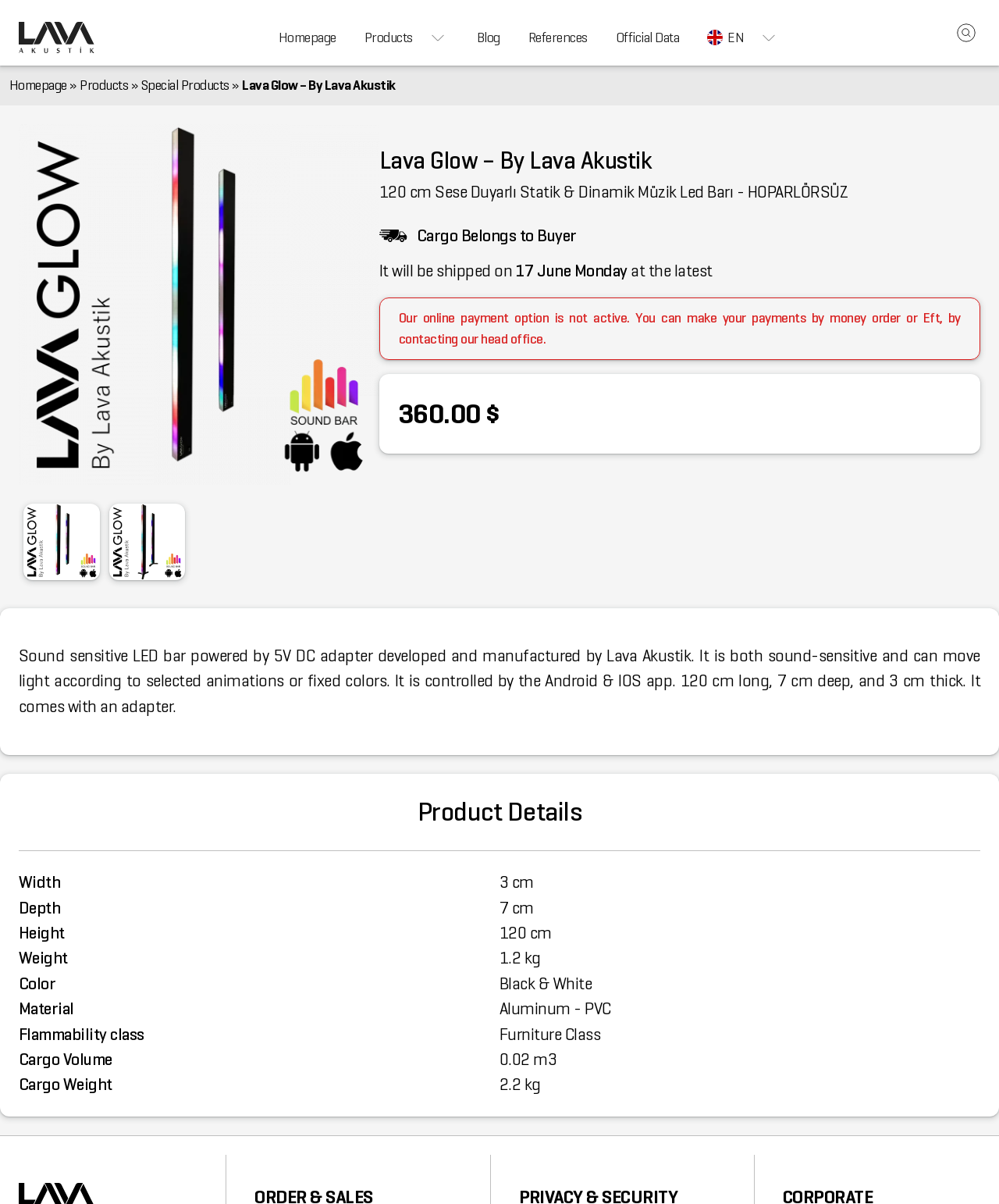Carefully examine the image and provide an in-depth answer to the question: How is the product controlled?

I found out how the product is controlled by reading the product description, which says 'It is controlled by the Android & IOS app'.